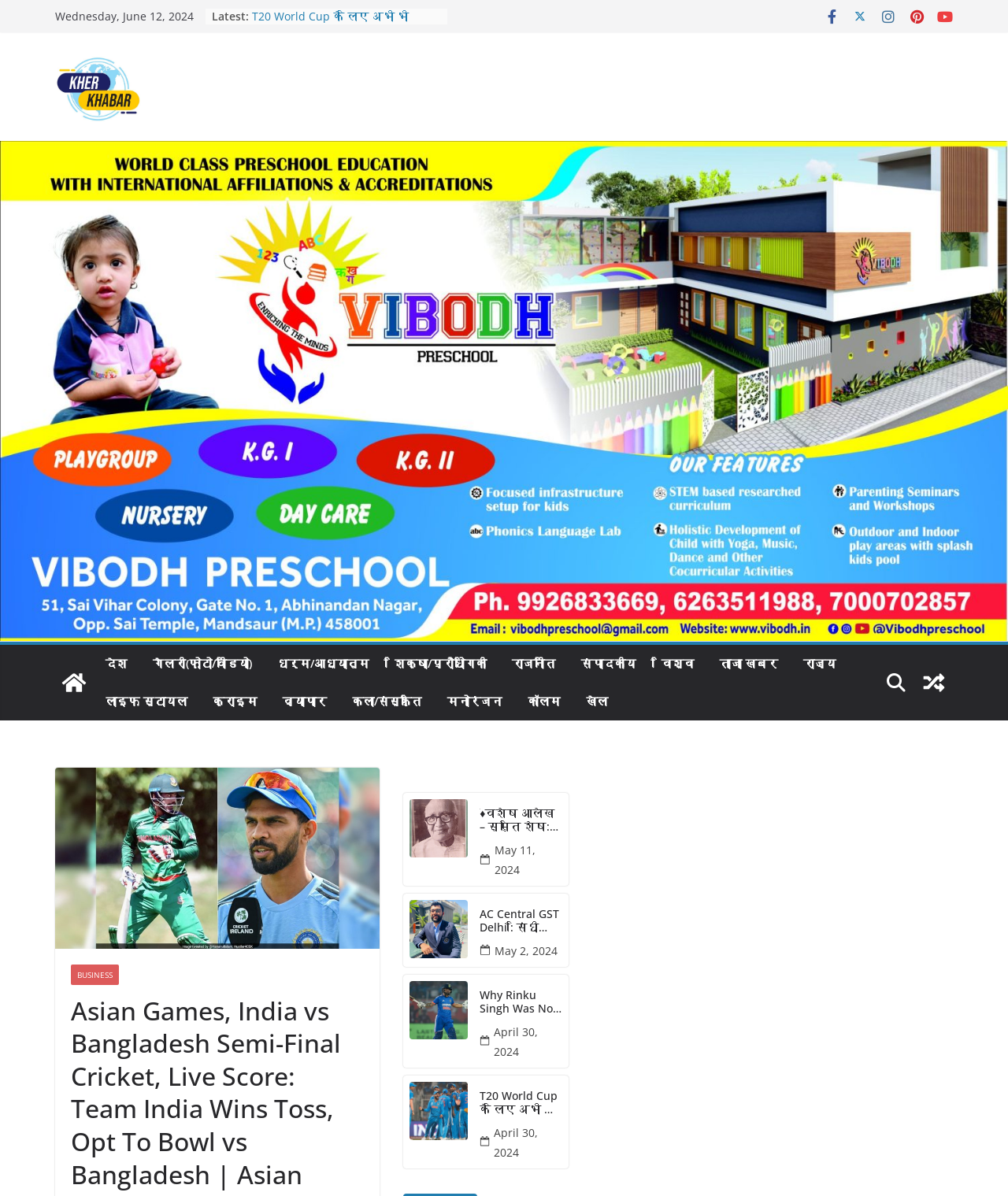Highlight the bounding box coordinates of the element you need to click to perform the following instruction: "View the cricket live score."

[0.055, 0.642, 0.377, 0.793]